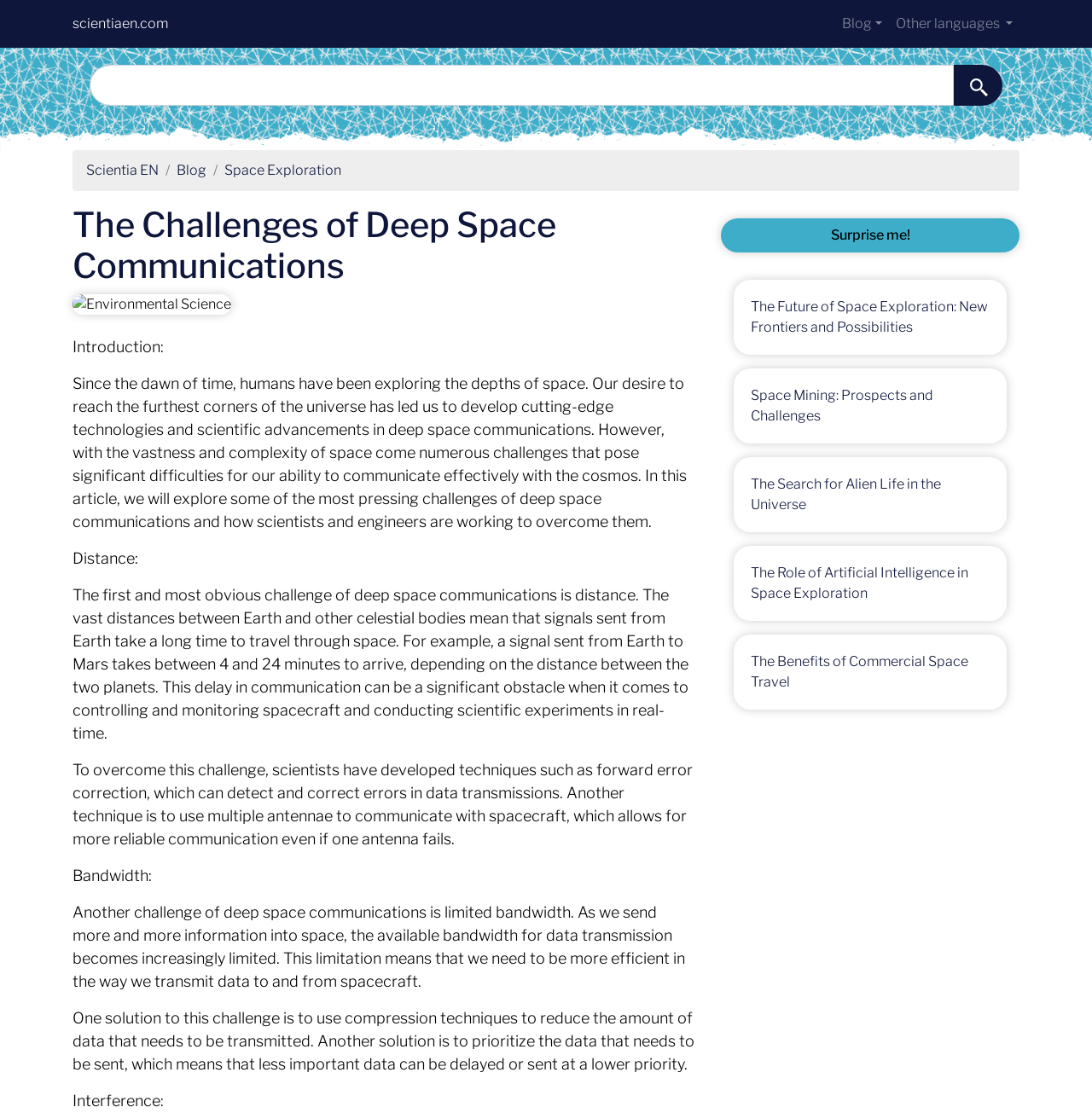Using the information in the image, give a comprehensive answer to the question: 
What technique is used to overcome the challenge of limited bandwidth?

The webpage mentions that one solution to the challenge of limited bandwidth is to use compression techniques to reduce the amount of data that needs to be transmitted. This is stated in the section 'Bandwidth:' which discusses the limitations of data transmission in deep space.